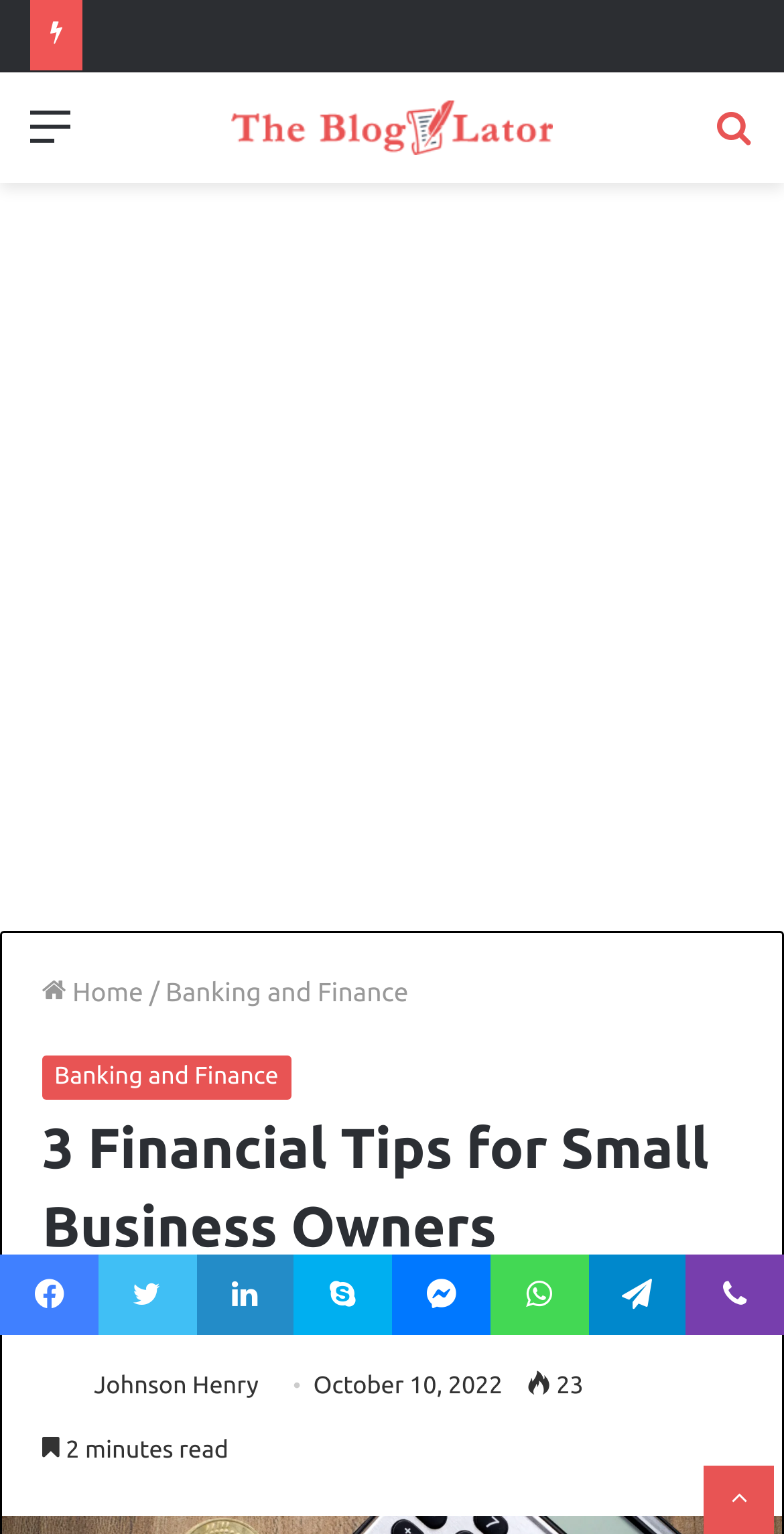Specify the bounding box coordinates of the area to click in order to follow the given instruction: "Share on Facebook."

[0.0, 0.818, 0.125, 0.87]